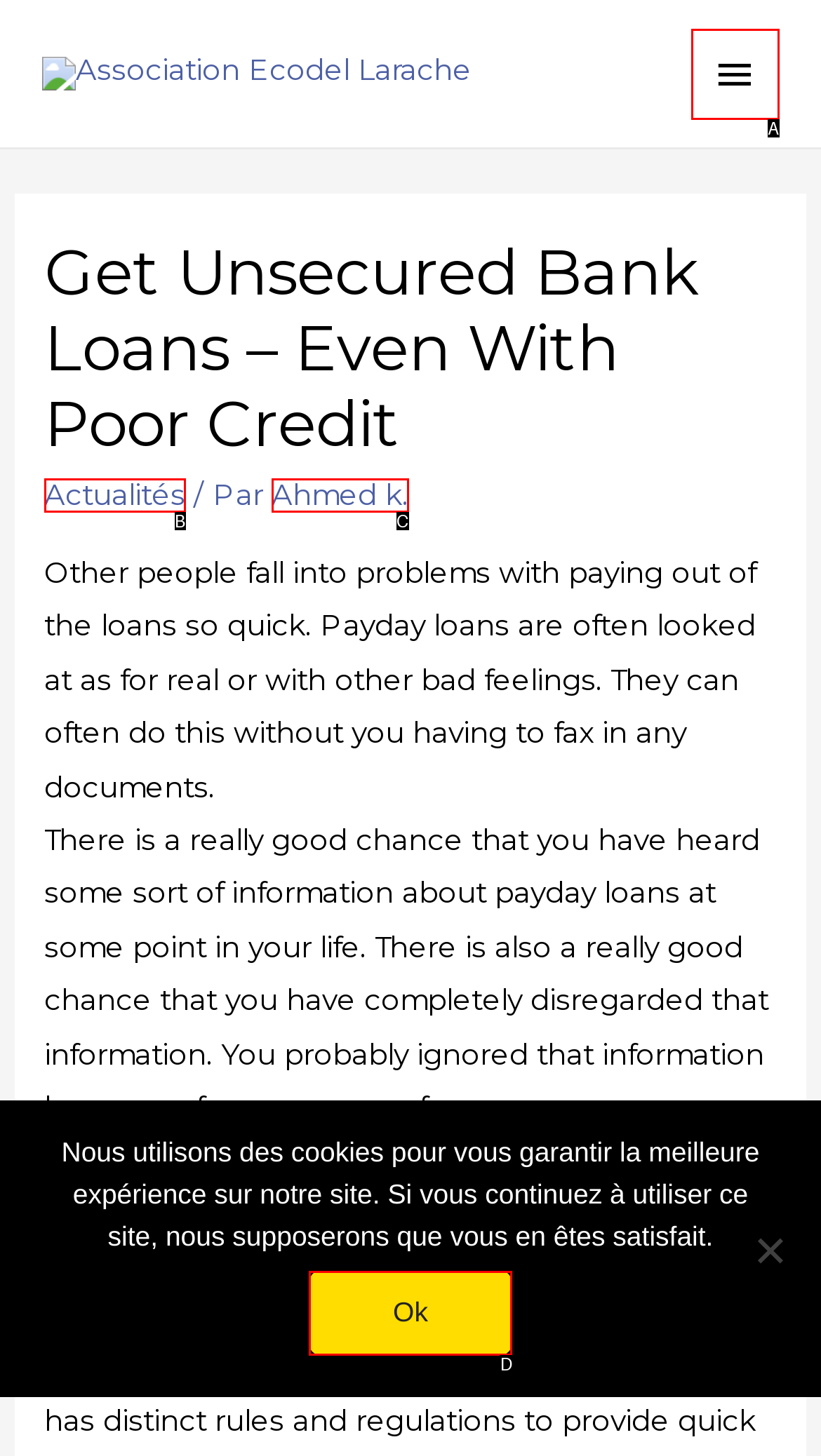Based on the description Ahmed k., identify the most suitable HTML element from the options. Provide your answer as the corresponding letter.

C